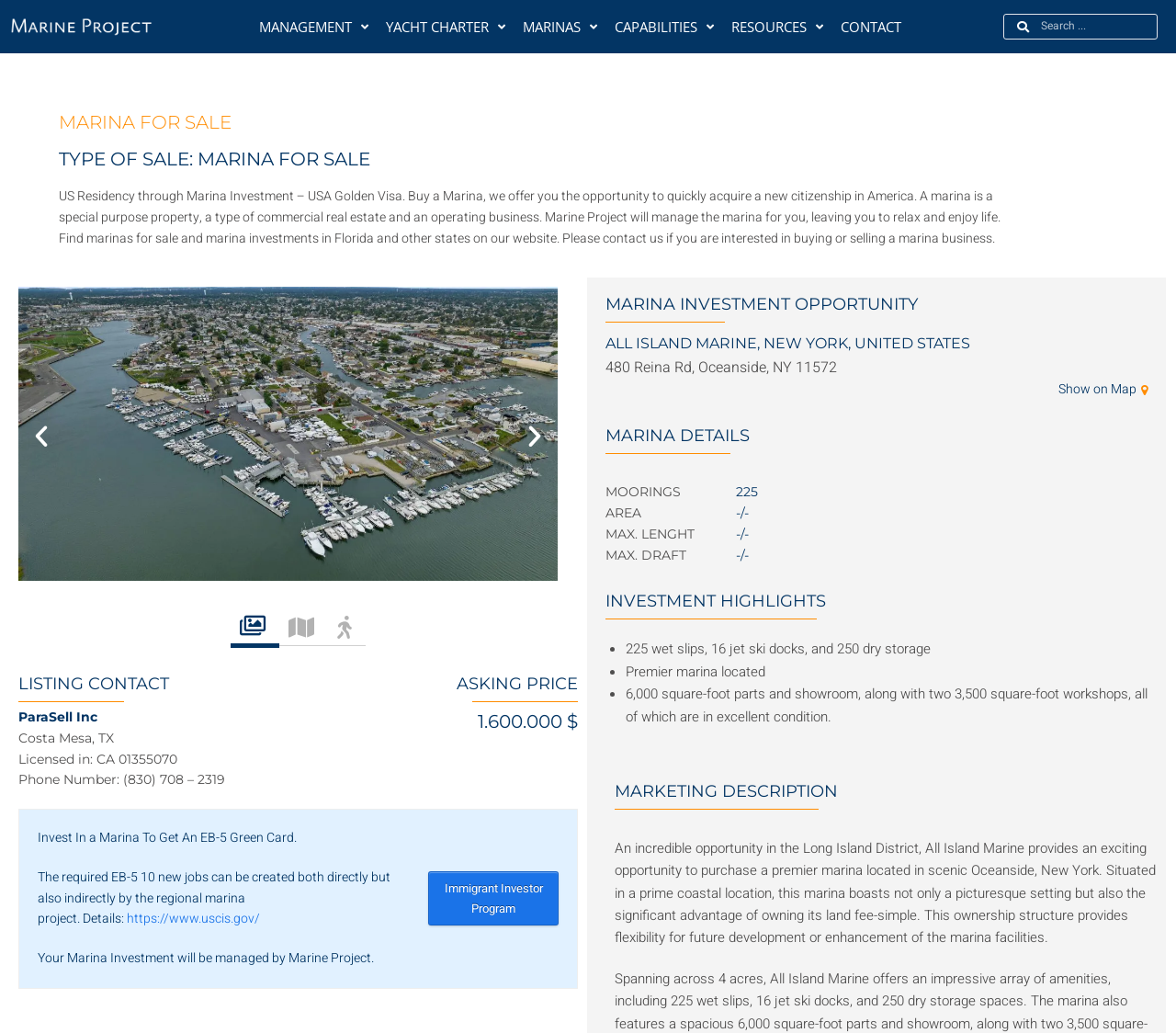Given the element description: "Show on Map", predict the bounding box coordinates of the UI element it refers to, using four float numbers between 0 and 1, i.e., [left, top, right, bottom].

[0.9, 0.367, 0.967, 0.386]